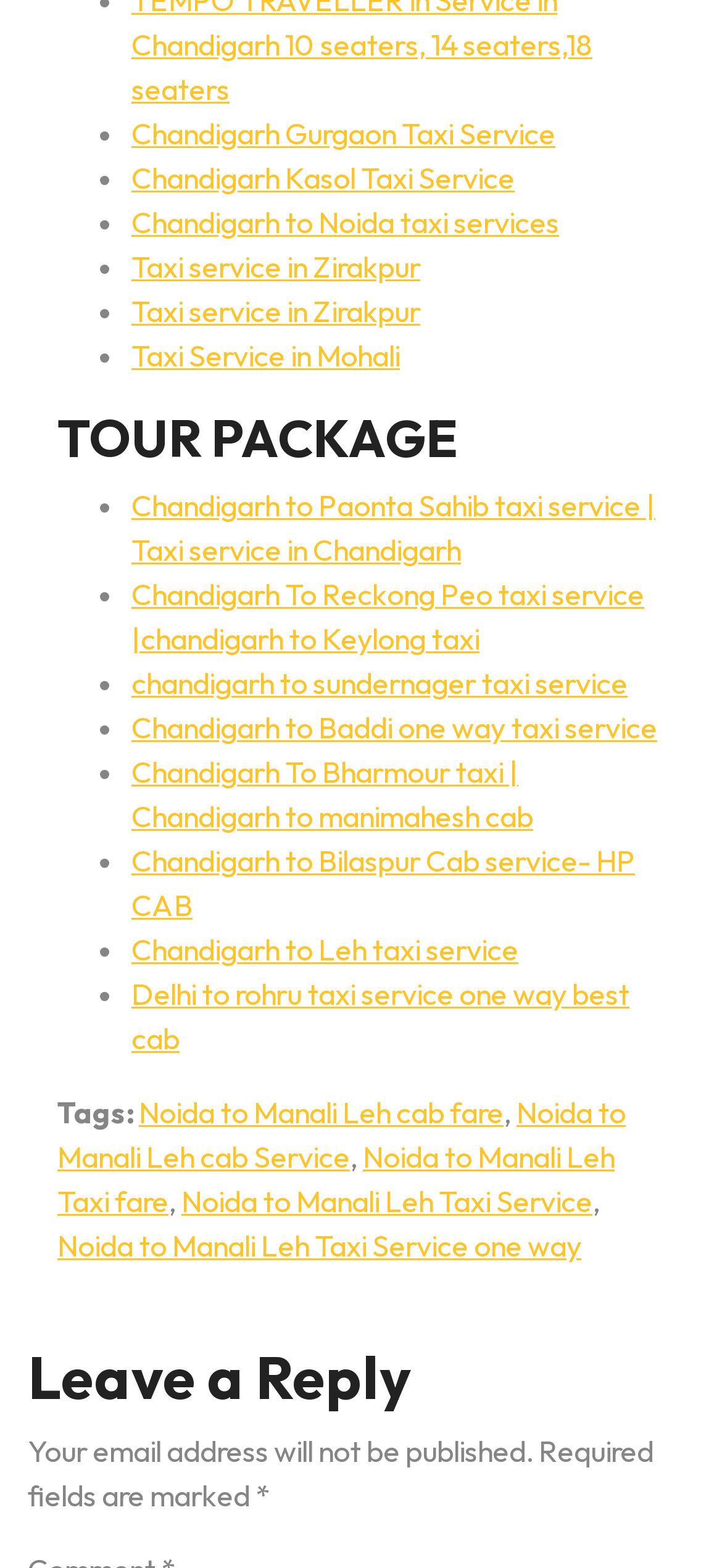Reply to the question below using a single word or brief phrase:
What is the purpose of the 'Leave a Reply' section?

To comment